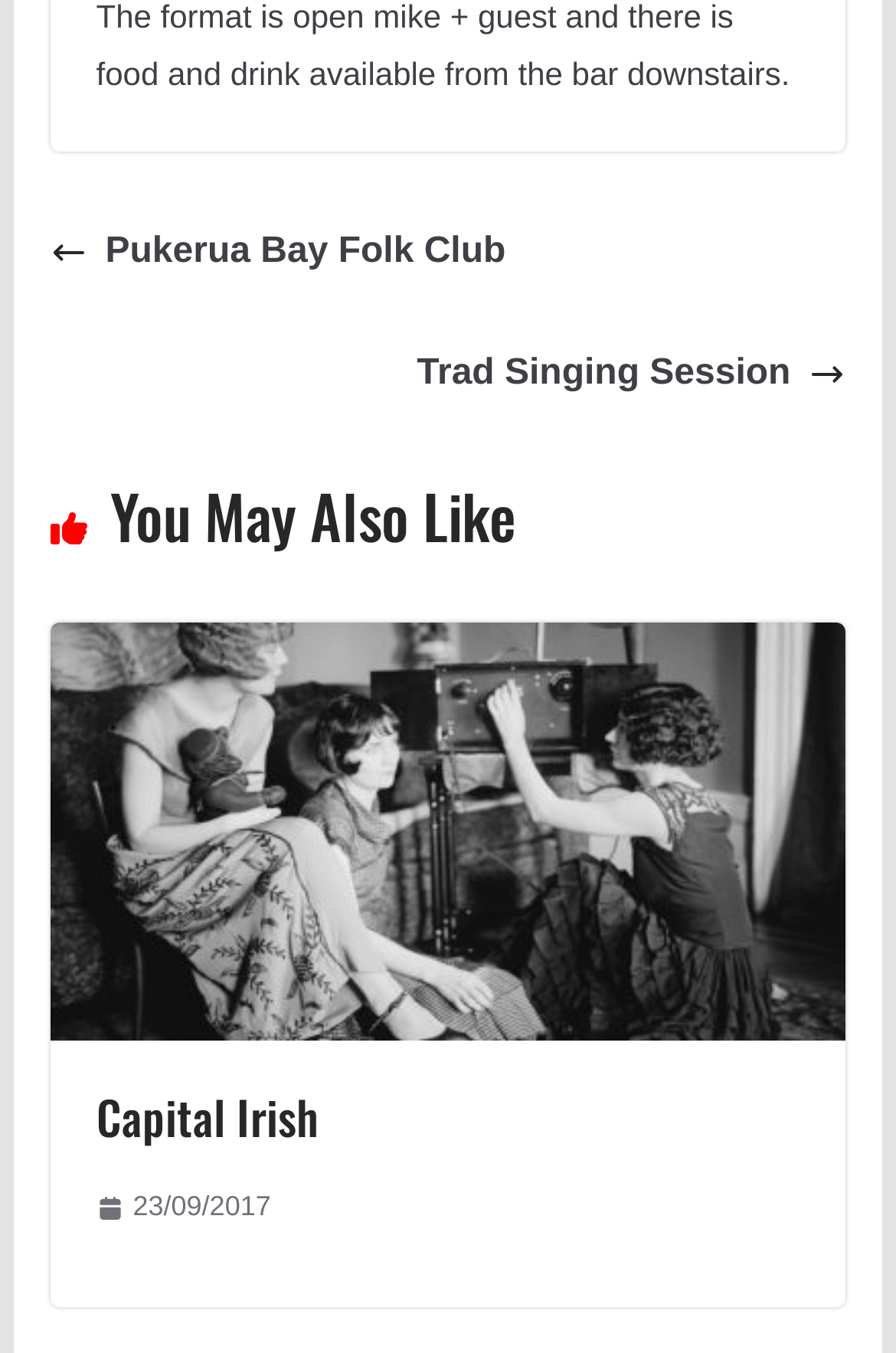What is the name of the radio mentioned?
Give a single word or phrase answer based on the content of the image.

old time radio